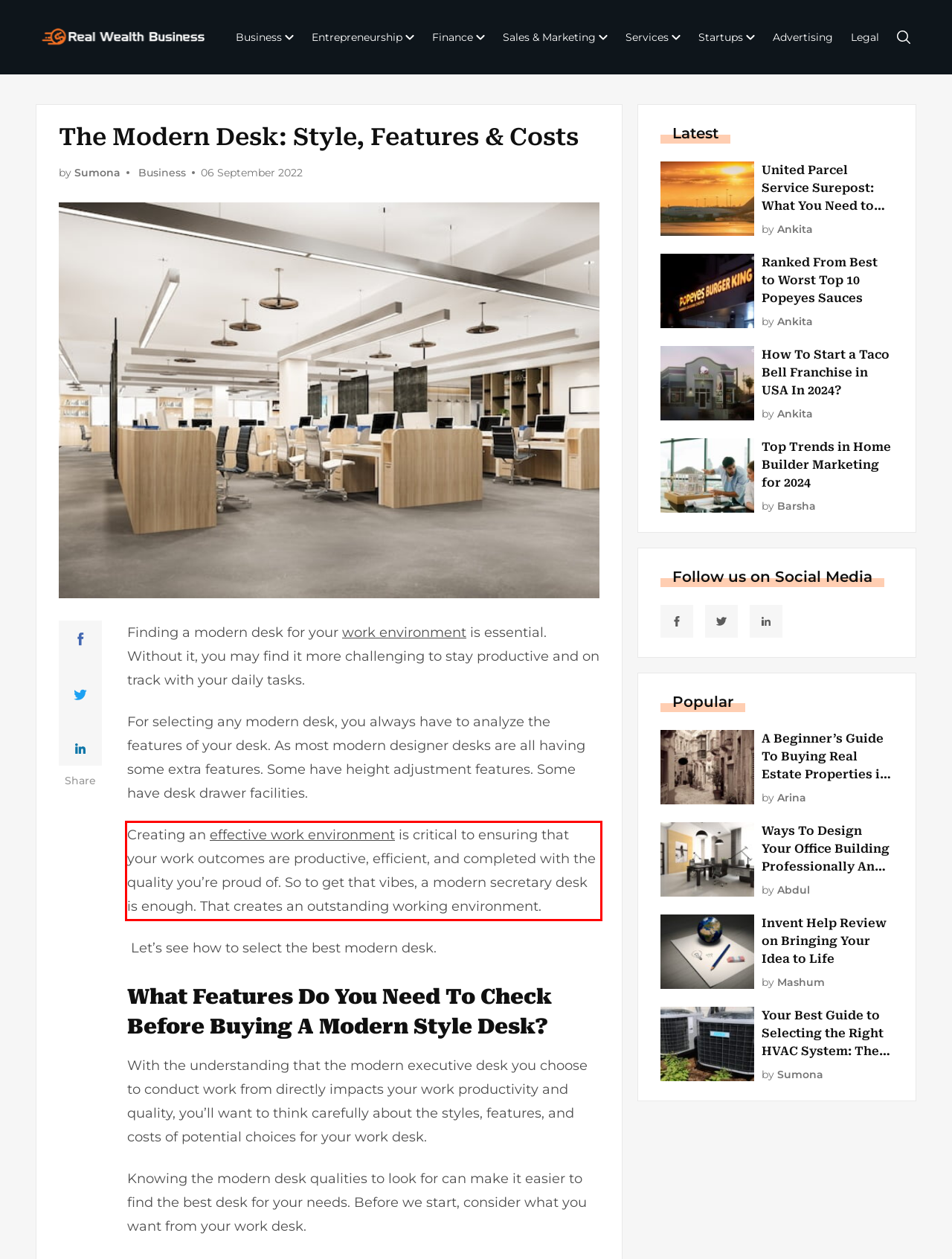Observe the screenshot of the webpage that includes a red rectangle bounding box. Conduct OCR on the content inside this red bounding box and generate the text.

Creating an effective work environment is critical to ensuring that your work outcomes are productive, efficient, and completed with the quality you’re proud of. So to get that vibes, a modern secretary desk is enough. That creates an outstanding working environment.